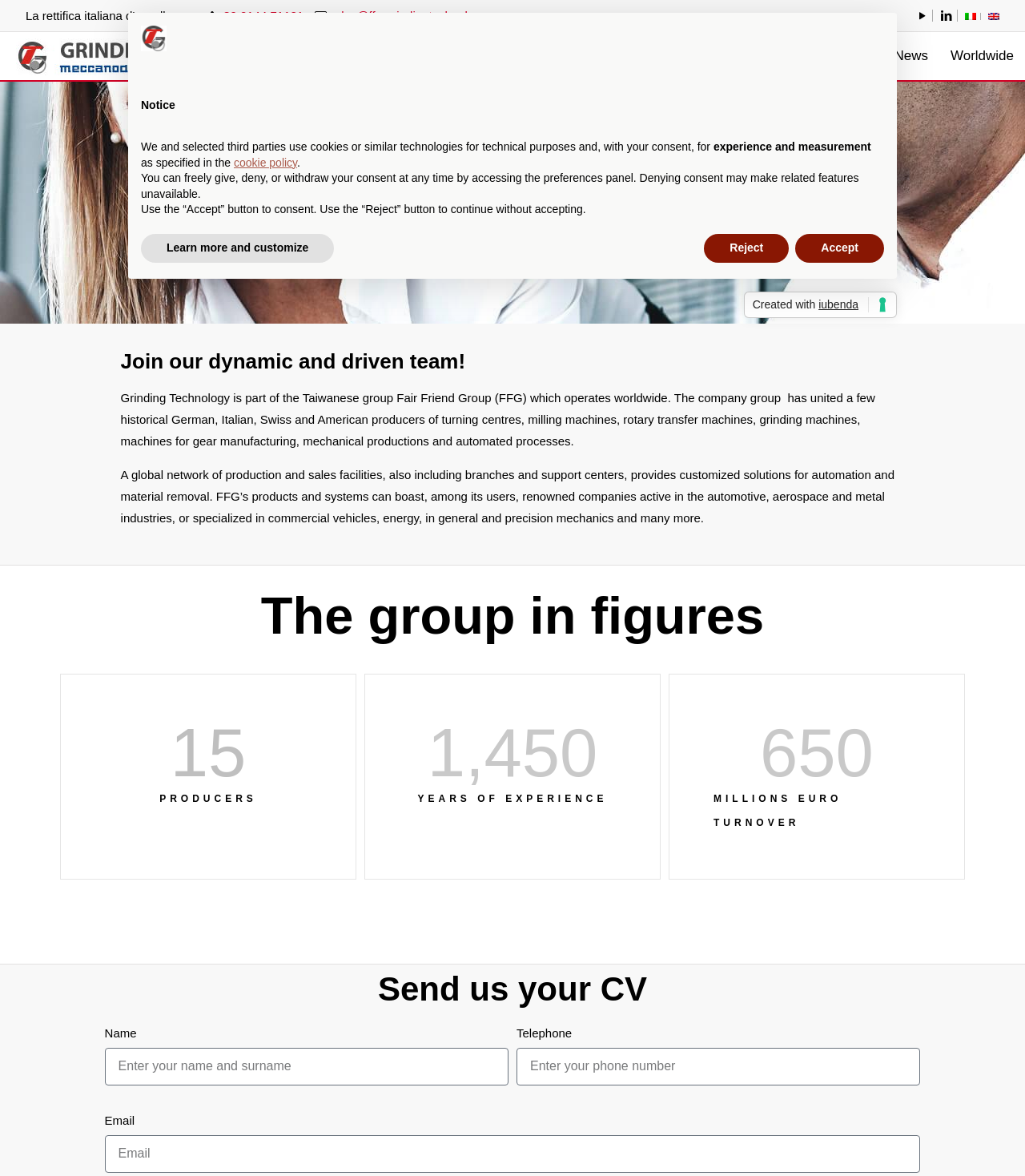Give a comprehensive overview of the webpage, including key elements.

The webpage is about Grinding Technology, a company that is part of the Taiwanese group Fair Friend Group (FFG) operating worldwide. At the top left corner, there is a Grinding Technology logo, and next to it, there are navigation links to different sections of the website, including Home, Products, Our company, Customer Care, Contacts, News, and Worldwide.

Below the navigation links, there is a heading "Work with us" followed by a subheading "Join our dynamic and driven team!" and a paragraph describing the company's background and global presence. The company is a union of historical German, Italian, Swiss, and American producers of various machines and provides customized solutions for automation and material removal.

Further down, there is a section "The group in figures" with statistics about the company, including the number of producers, years of experience, and millions of euros in turnover.

The main content of the webpage is a job application form, where users can send their CV. The form has fields for name, telephone, and email, and there are buttons to submit the application.

At the bottom of the page, there is a notice about cookies and similar technologies used by the website, with links to learn more and customize preferences. There are also buttons to accept or reject the use of cookies.

On the top right corner, there are social media links and language options, including Italian and English.